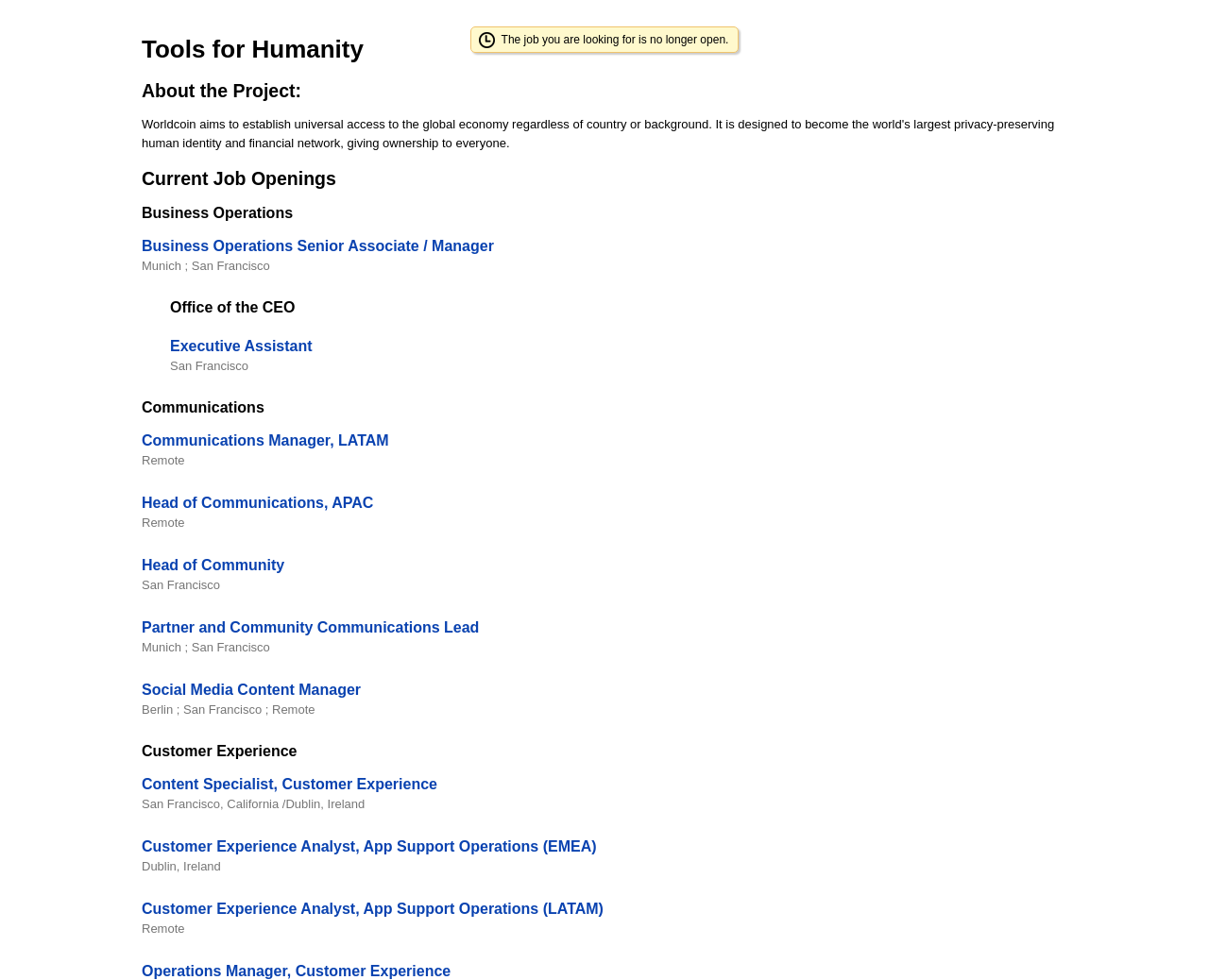Identify the bounding box for the UI element specified in this description: "Head of Communications, APAC". The coordinates must be four float numbers between 0 and 1, formatted as [left, top, right, bottom].

[0.117, 0.504, 0.309, 0.521]